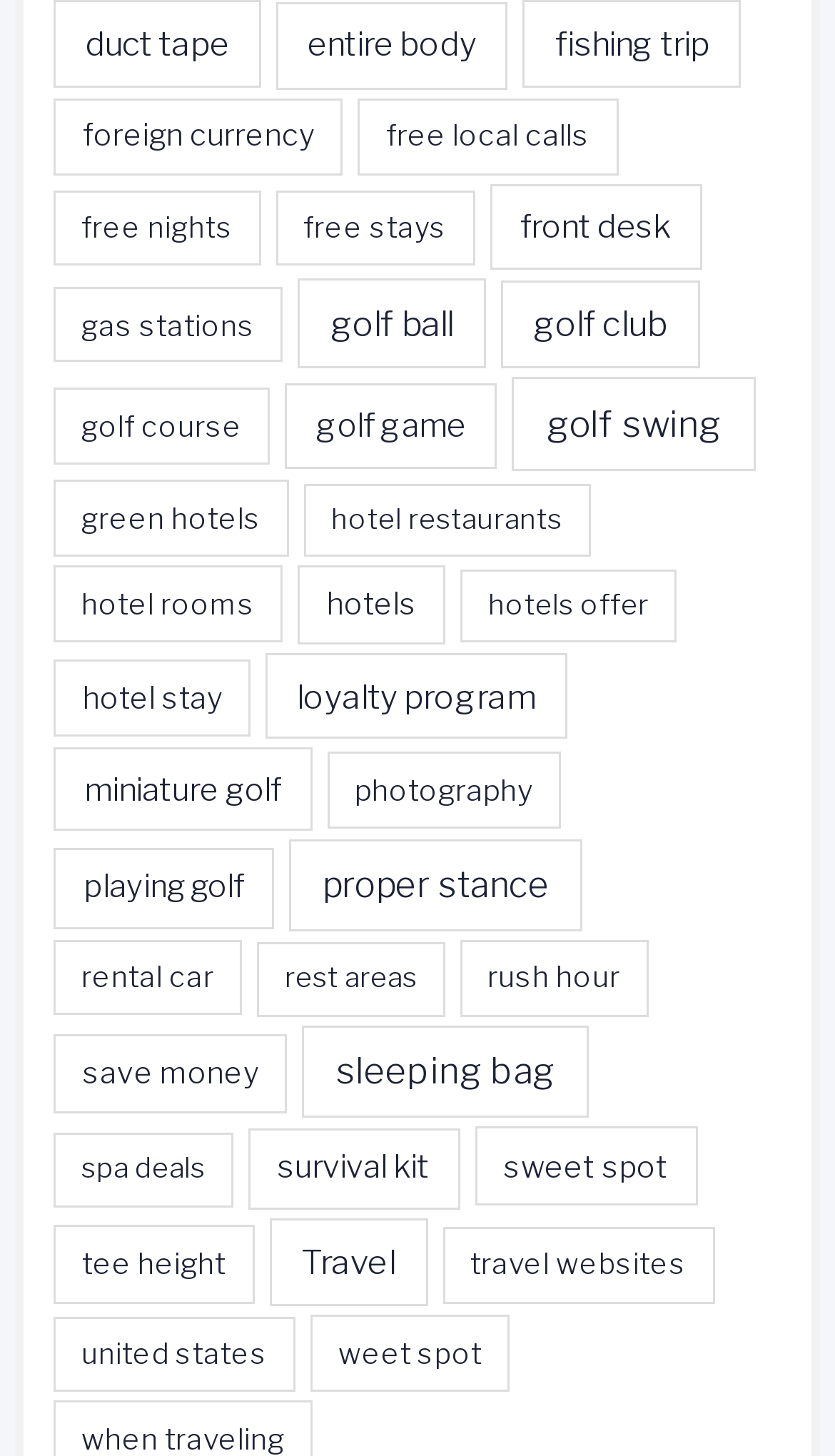How many categories are related to golf?
Using the image, give a concise answer in the form of a single word or short phrase.

7